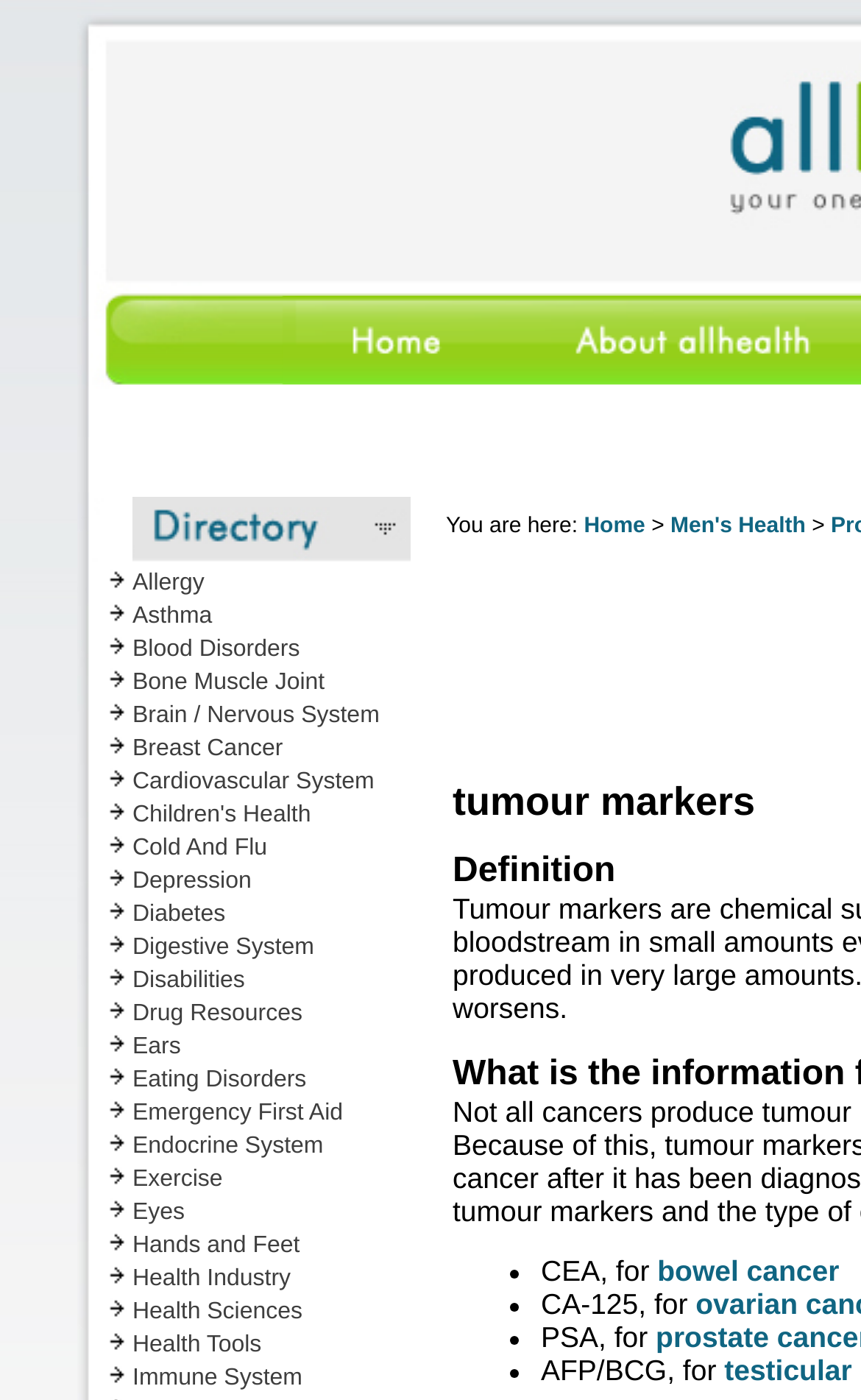Provide a brief response to the question below using one word or phrase:
What is the first sub-category under 'All Health'?

Allergy